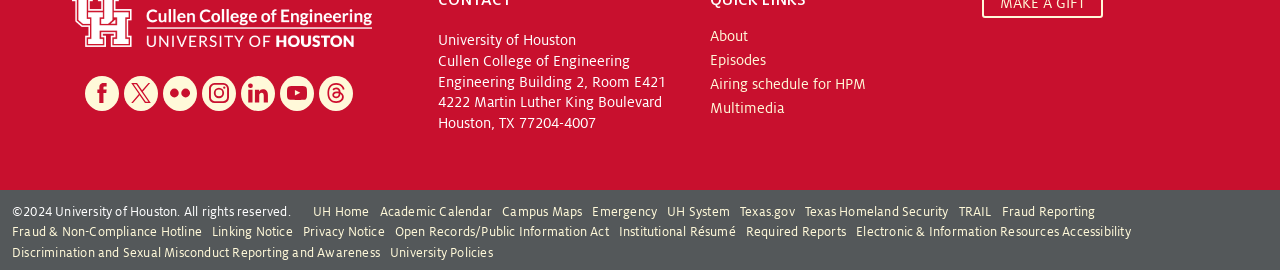Identify the bounding box coordinates of the region that needs to be clicked to carry out this instruction: "Visit the Solutions page". Provide these coordinates as four float numbers ranging from 0 to 1, i.e., [left, top, right, bottom].

None